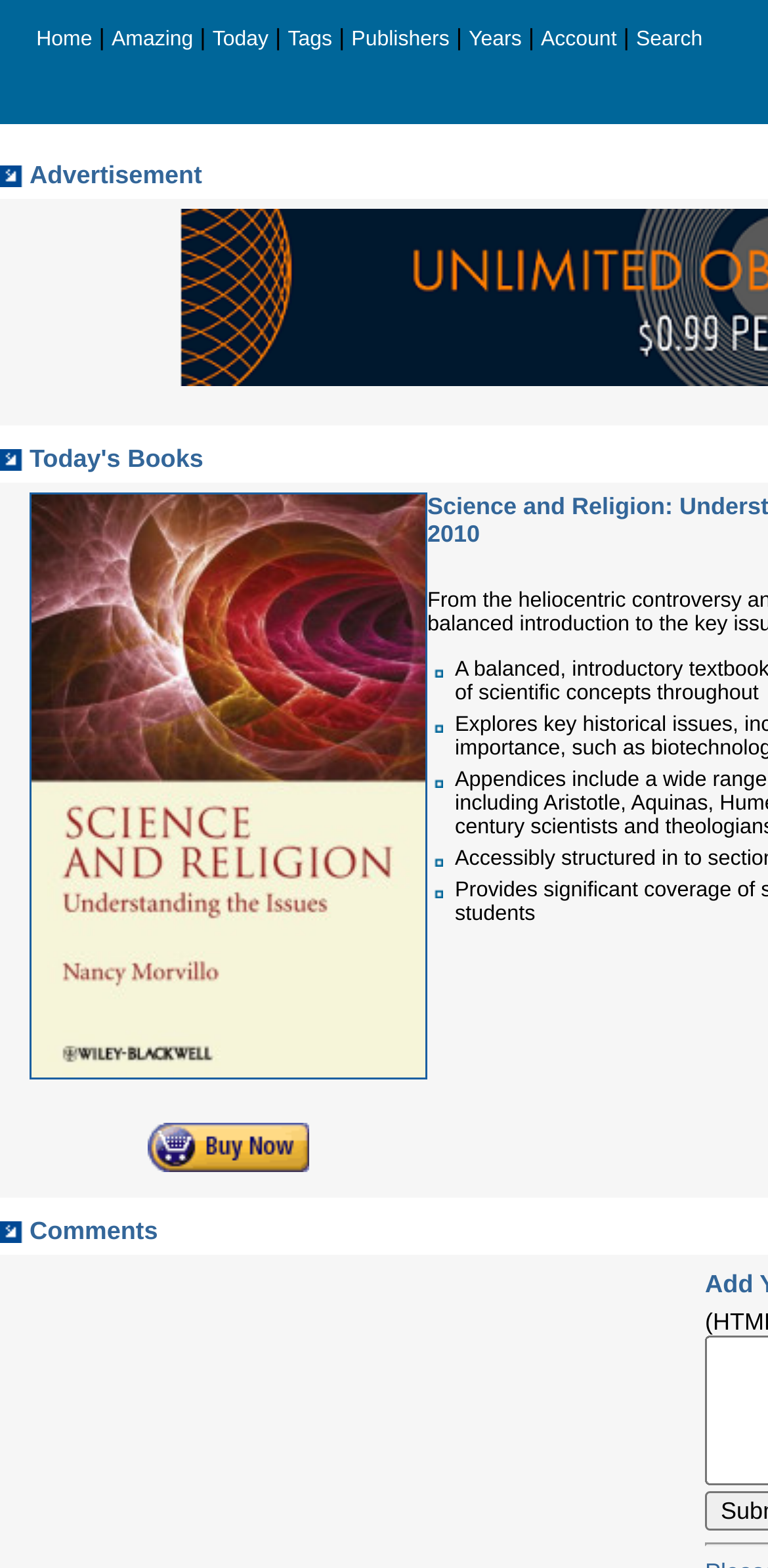Provide a short, one-word or phrase answer to the question below:
How many links are in the top navigation bar?

9